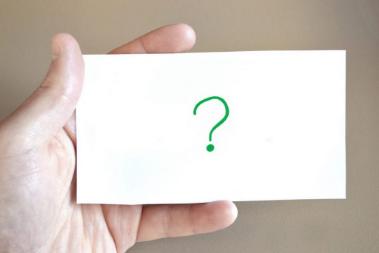Offer a thorough description of the image.

The image features a hand holding a blank white card or piece of paper, which prominently displays a green question mark at its center. This visual likely represents inquiries or the need for clarification, resonating with themes of curiosity and uncertainty. The context may relate to the section titled "Insurance & Billing FAQ," suggesting that the card symbolizes questions patients may have regarding insurance processes or billing details. The simplicity of the card draws attention to the question mark, emphasizing the importance of seeking information and assistance in understanding insurance requirements.